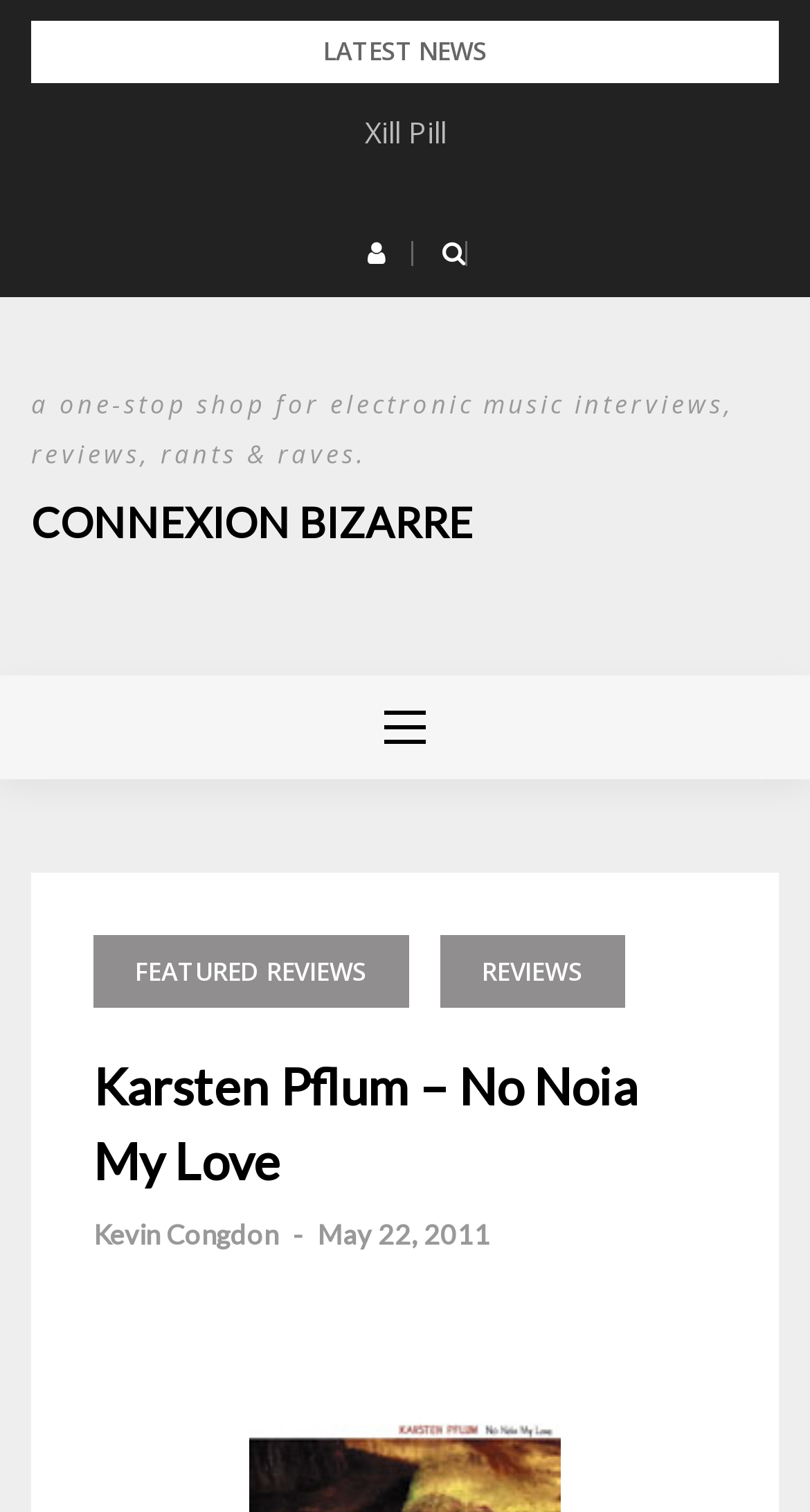Using a single word or phrase, answer the following question: 
What is the category of the latest news?

Electronic music